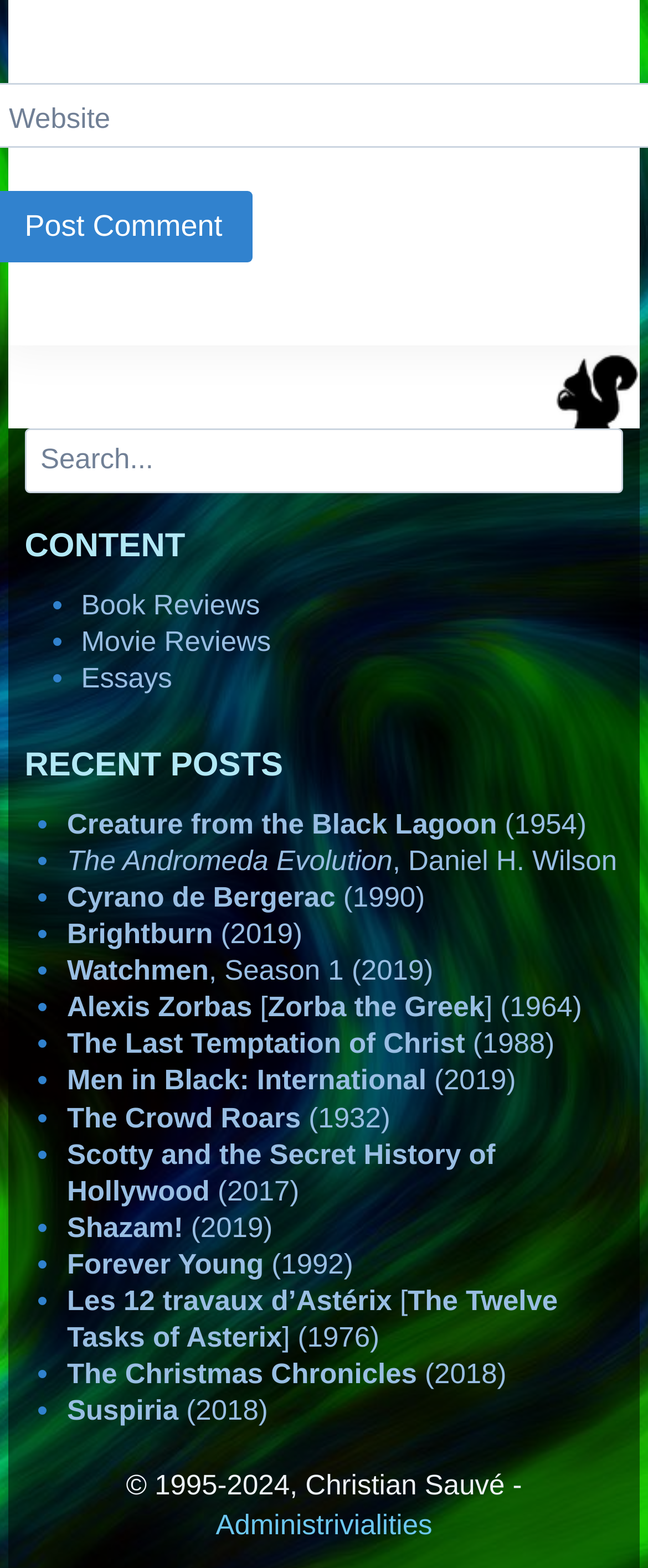Respond to the question below with a concise word or phrase:
Who is the owner of the website?

Christian Sauvé